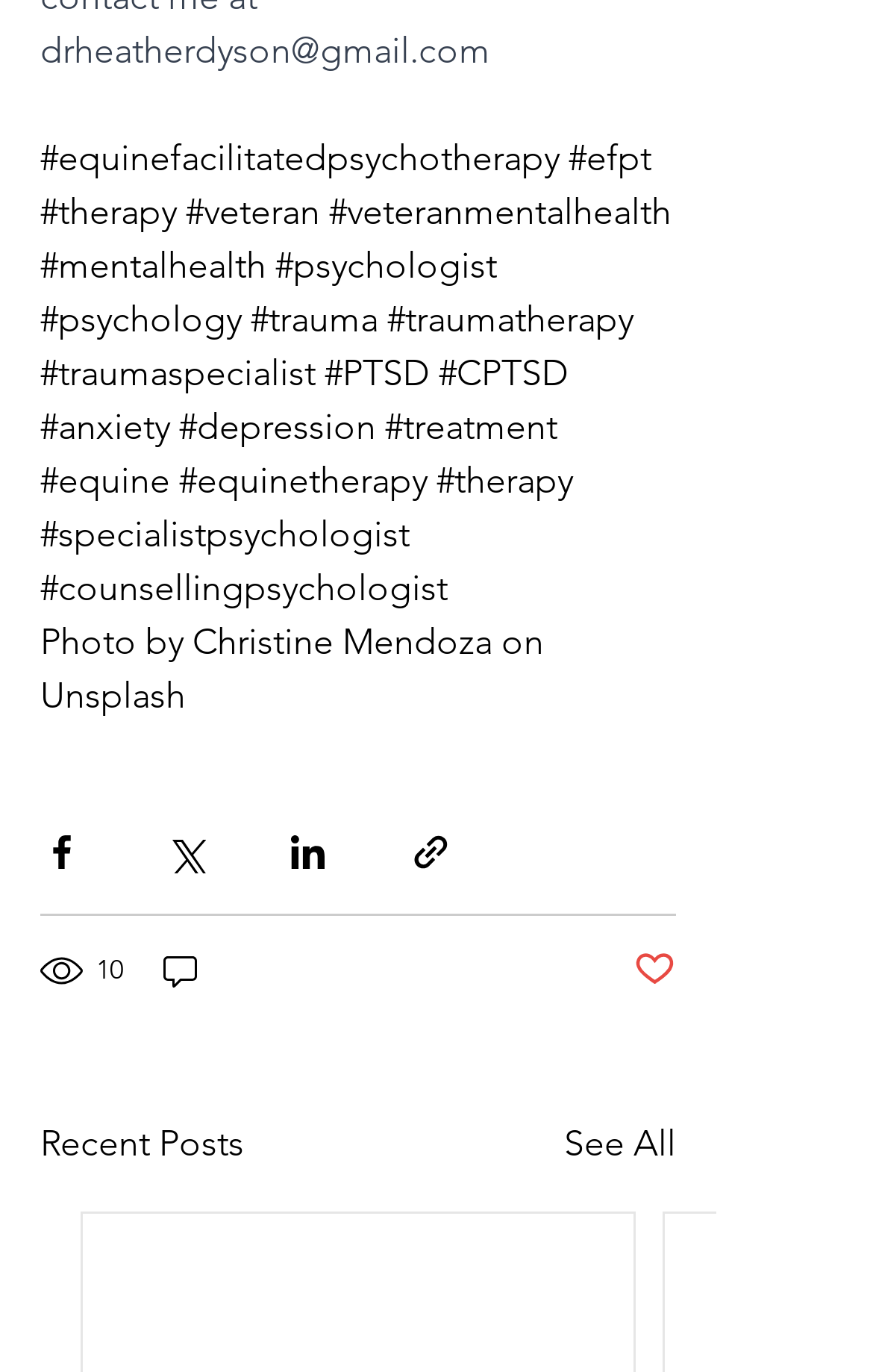What is the current engagement on the webpage?
Provide a one-word or short-phrase answer based on the image.

10 views, 0 comments